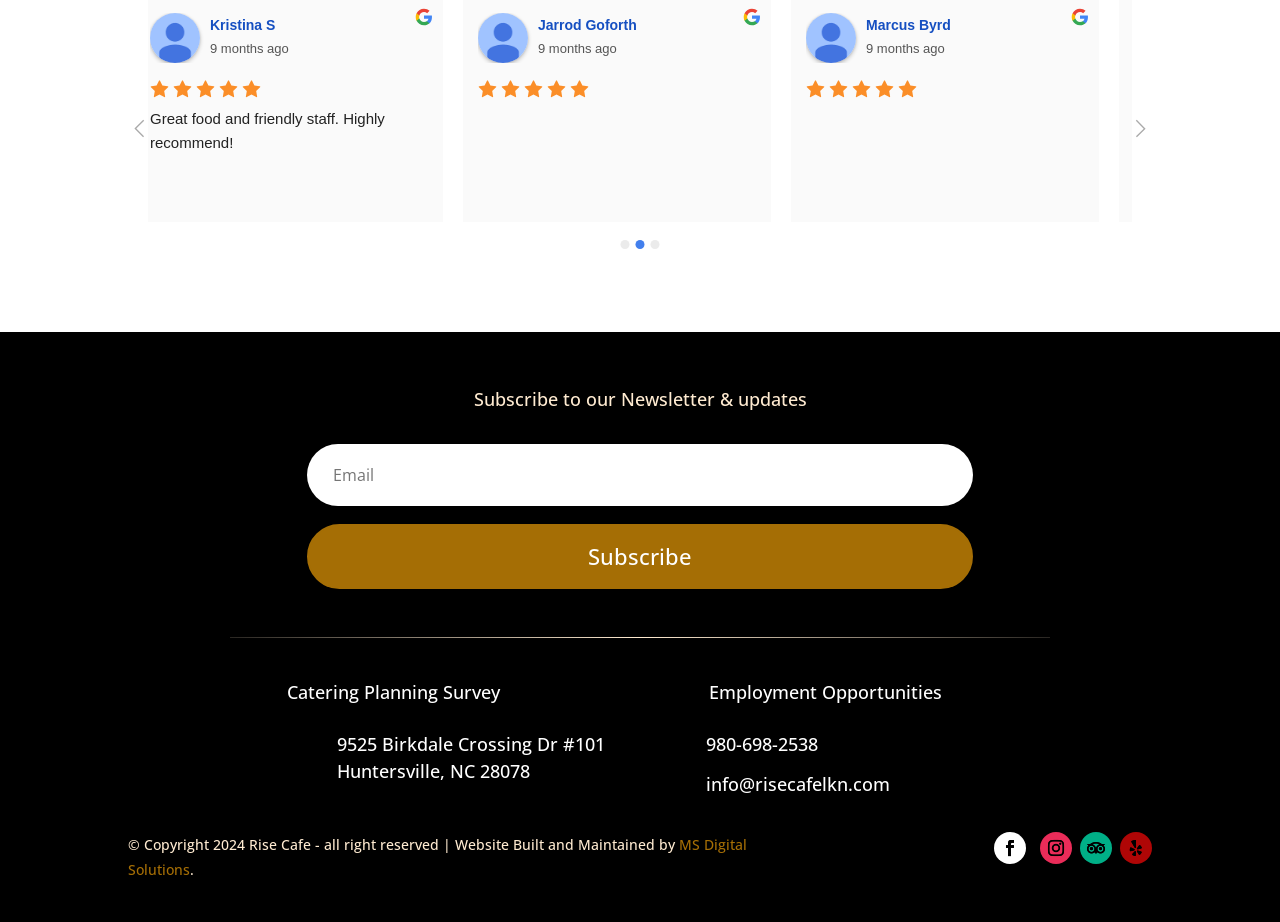Identify the bounding box coordinates for the region to click in order to carry out this instruction: "View catering planning survey". Provide the coordinates using four float numbers between 0 and 1, formatted as [left, top, right, bottom].

[0.224, 0.738, 0.391, 0.764]